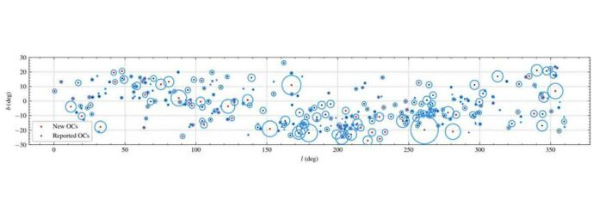Offer an in-depth description of the image shown.

The image illustrates the distribution of open clusters (OCs) in Galactic coordinates, showcasing both newly identified and previously reported clusters. The scatter plot features black points representing the OCs found in this study, with red squares denoting the new OCs identified using data from Gaia DR3. The blue circles depicted indicate the angular size of the half-number radius for each cluster. This visualization stems from research conducted by astronomers from the Shanghai Astronomical Observatory (SHAO), highlighting their discovery of 101 new open clusters in the Milky Way galaxy. The findings emphasize the ongoing efforts to enhance our understanding of stellar groupings and the evolution of our galaxy.